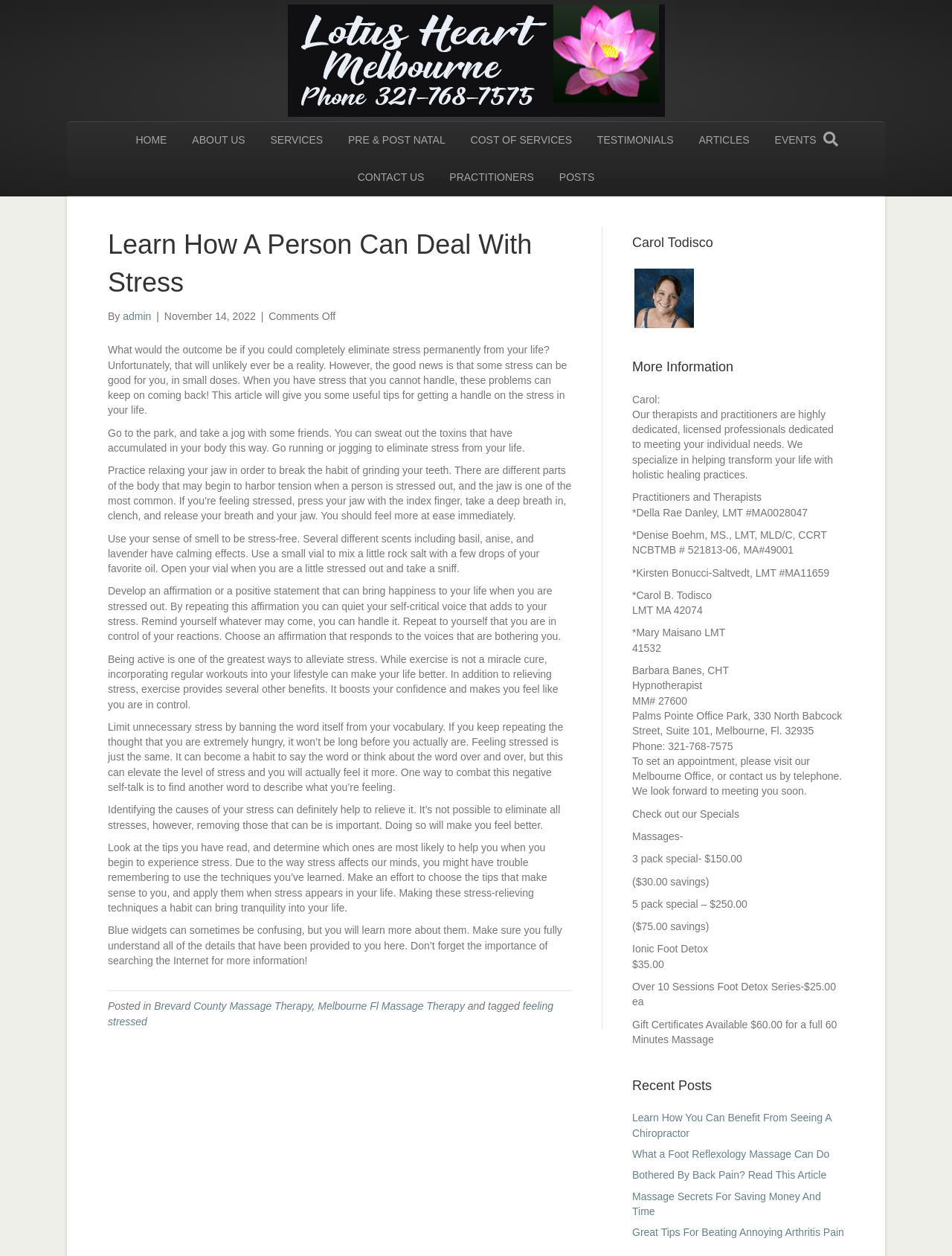Please reply with a single word or brief phrase to the question: 
How many links are in the header menu?

11